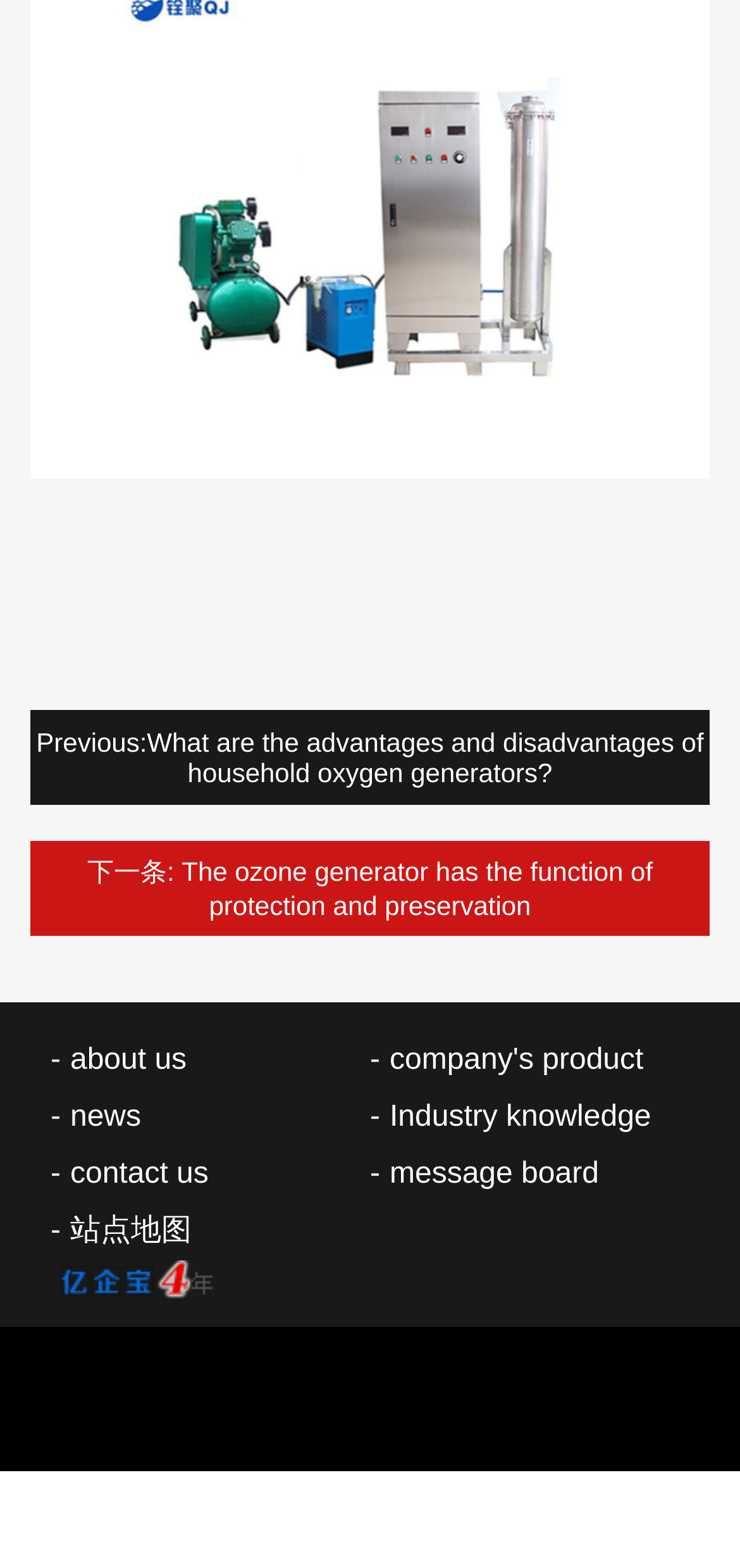Provide a short answer using a single word or phrase for the following question: 
How many links are there in the footer section?

7